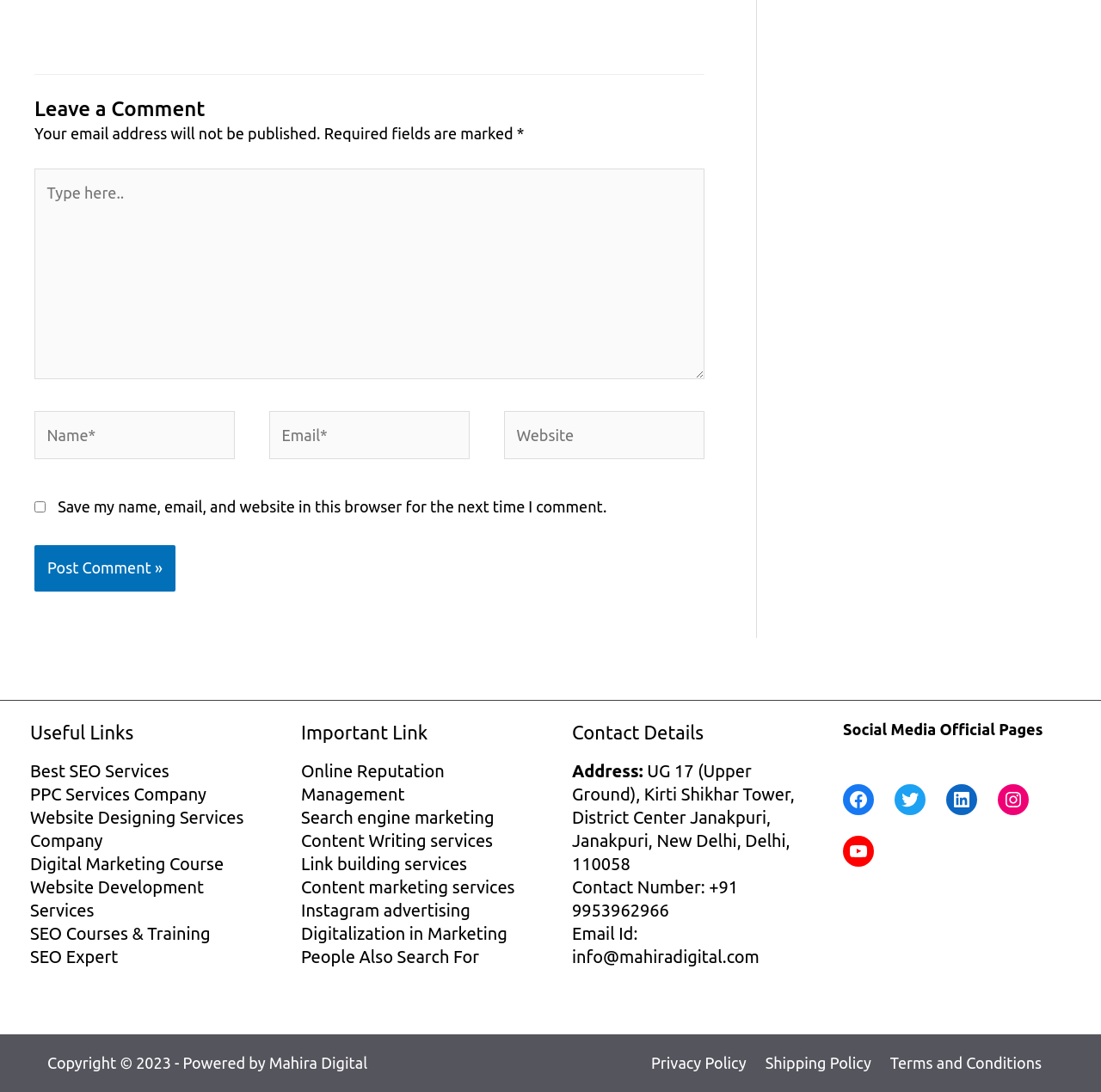What is required to post a comment?
Give a single word or phrase as your answer by examining the image.

Name, email, and comment text